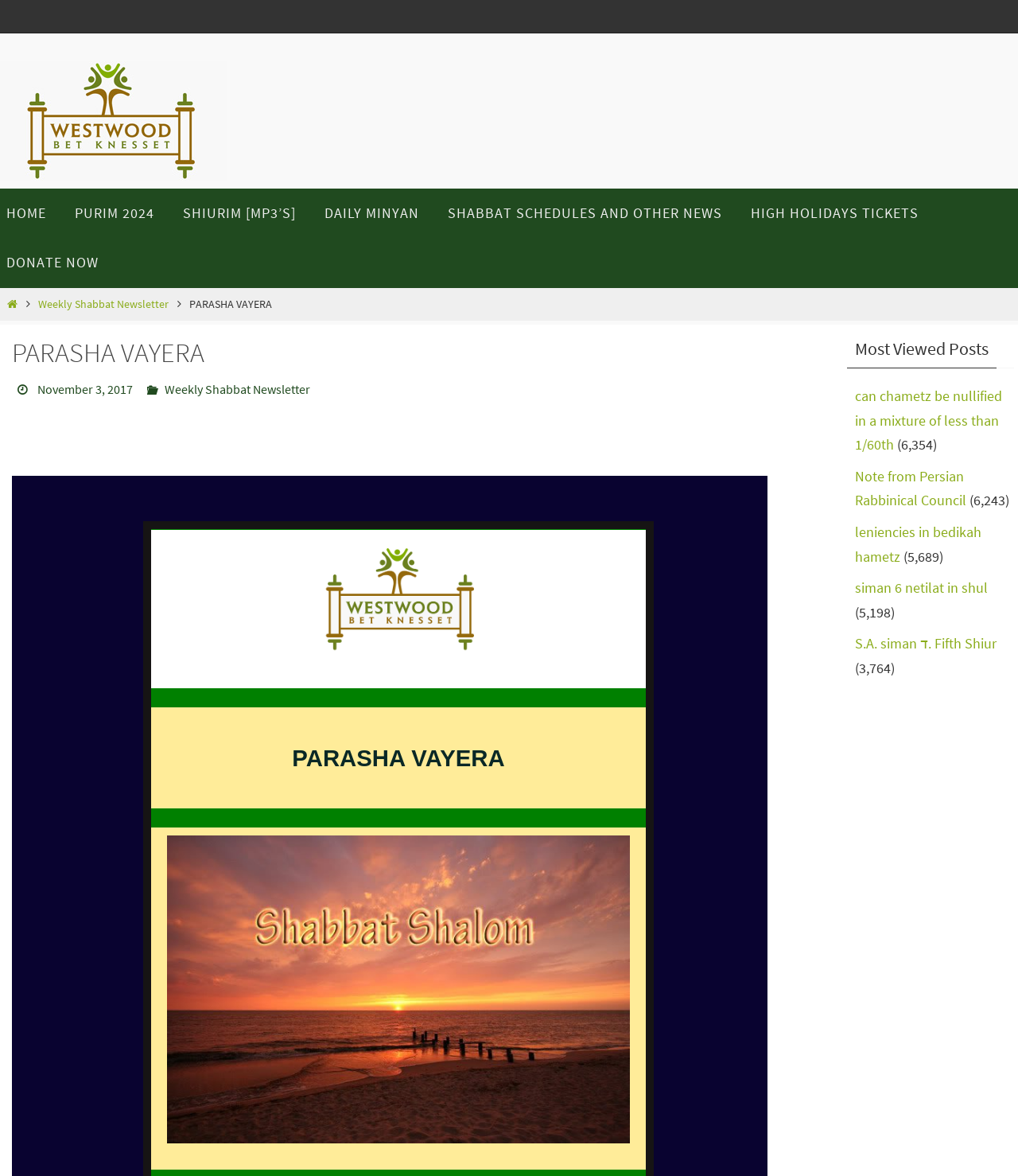Please locate the clickable area by providing the bounding box coordinates to follow this instruction: "Read the 'PARASHA VAYERA' article".

[0.186, 0.252, 0.268, 0.265]